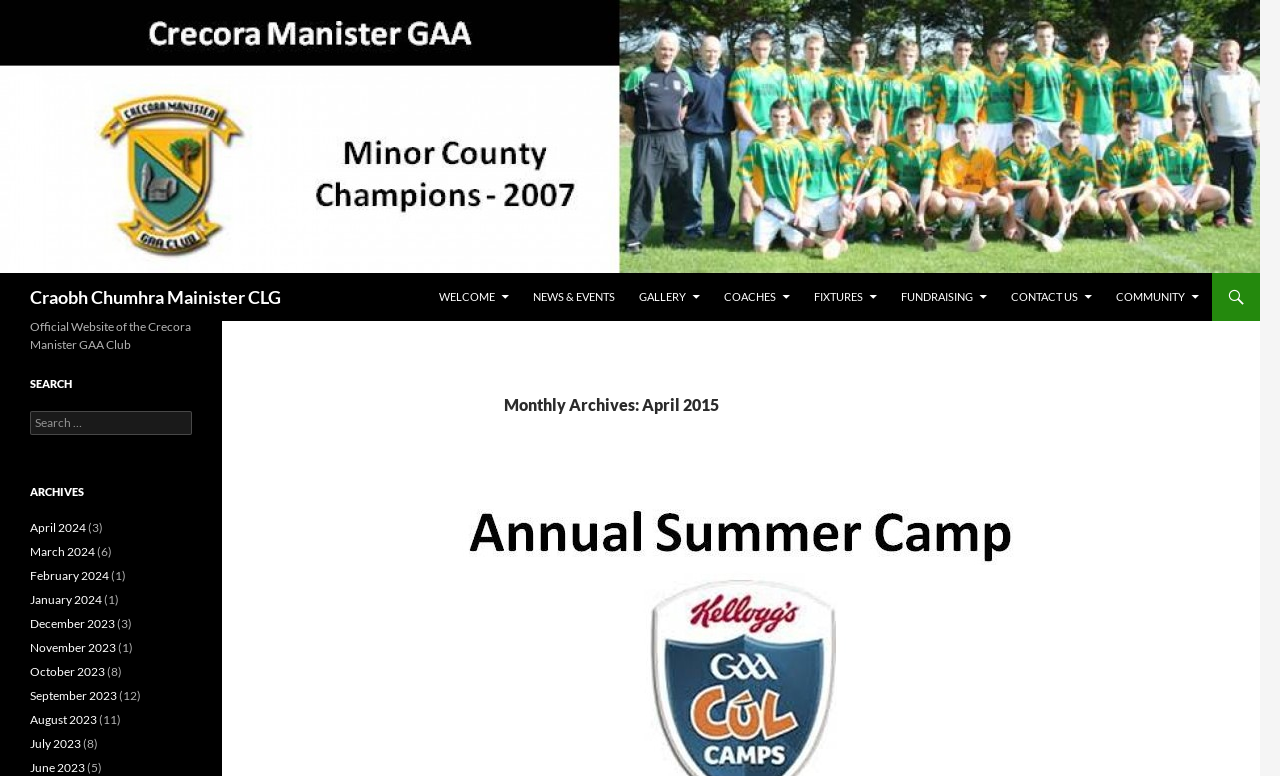How many search results are there for April 2024?
Can you give a detailed and elaborate answer to the question?

In the archives section, the link 'April 2024' has a static text '(3)' next to it, indicating that there are 3 search results for April 2024.